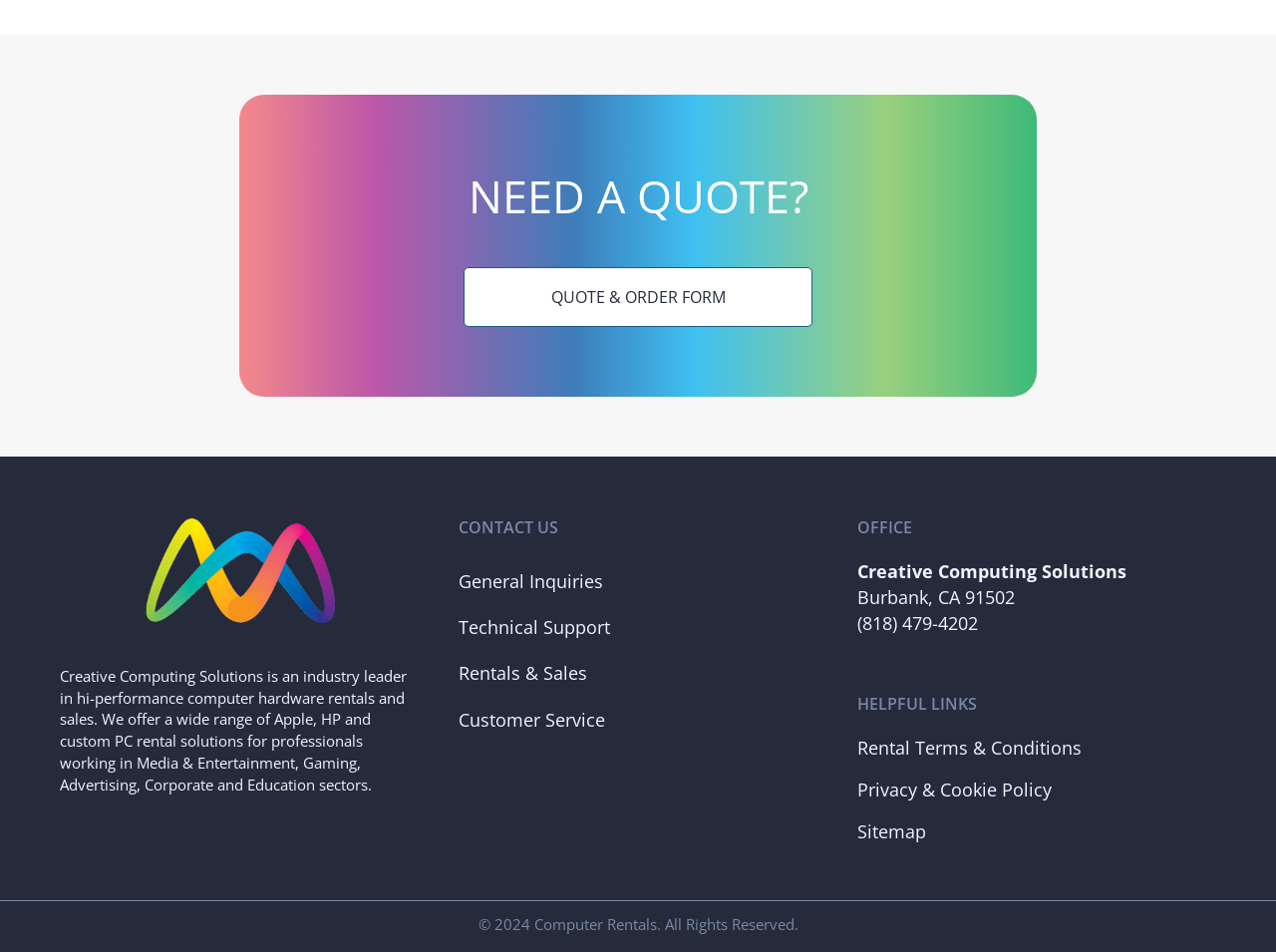Indicate the bounding box coordinates of the element that must be clicked to execute the instruction: "Call the office". The coordinates should be given as four float numbers between 0 and 1, i.e., [left, top, right, bottom].

[0.672, 0.642, 0.766, 0.667]